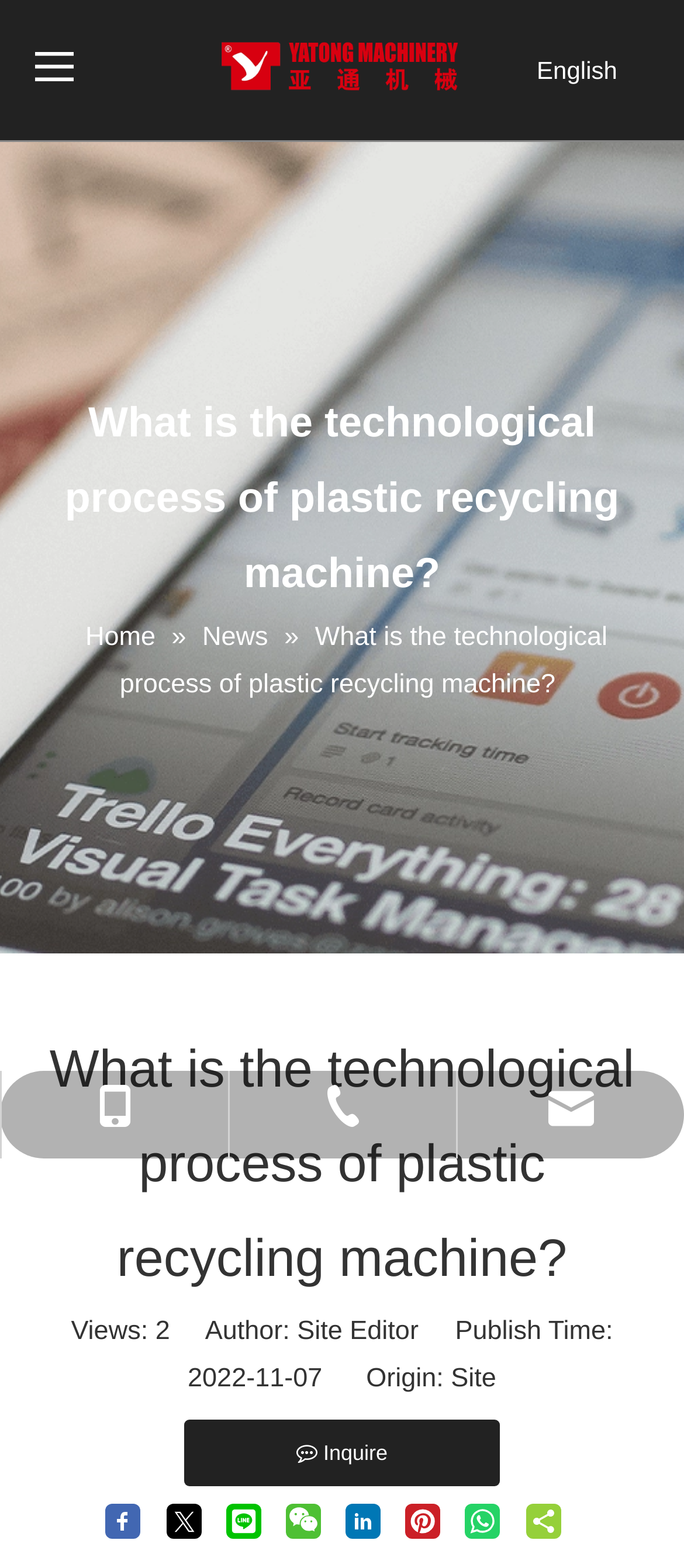Using the elements shown in the image, answer the question comprehensively: How many sharing buttons are available?

I counted the number of image elements that represent sharing buttons, which are Facebook, Twitter, Line, WeChat, LinkedIn, Pinterest, WhatsApp, and ShareThis, making a total of 8 sharing buttons.